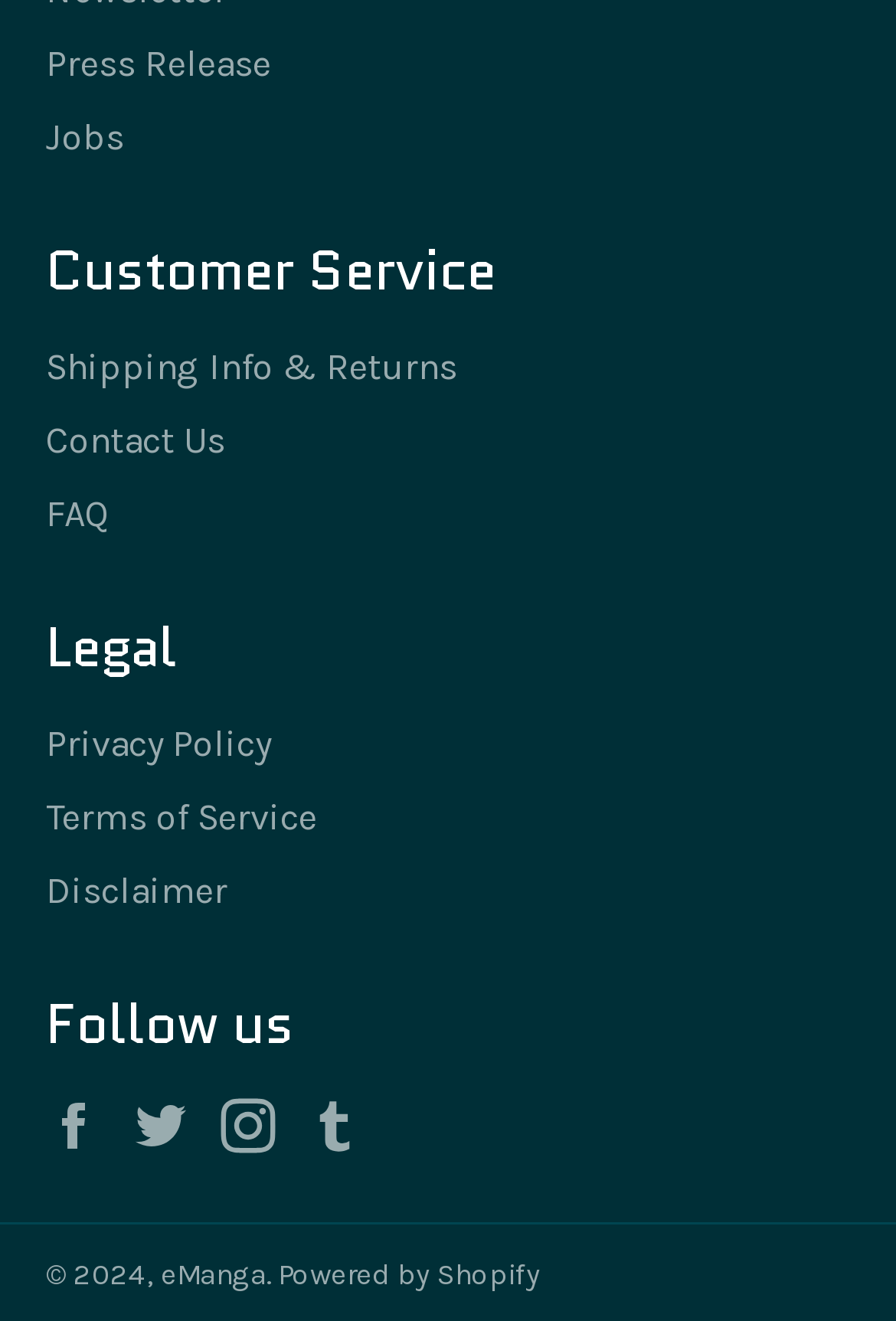Reply to the question with a brief word or phrase: How many social media links are there?

4